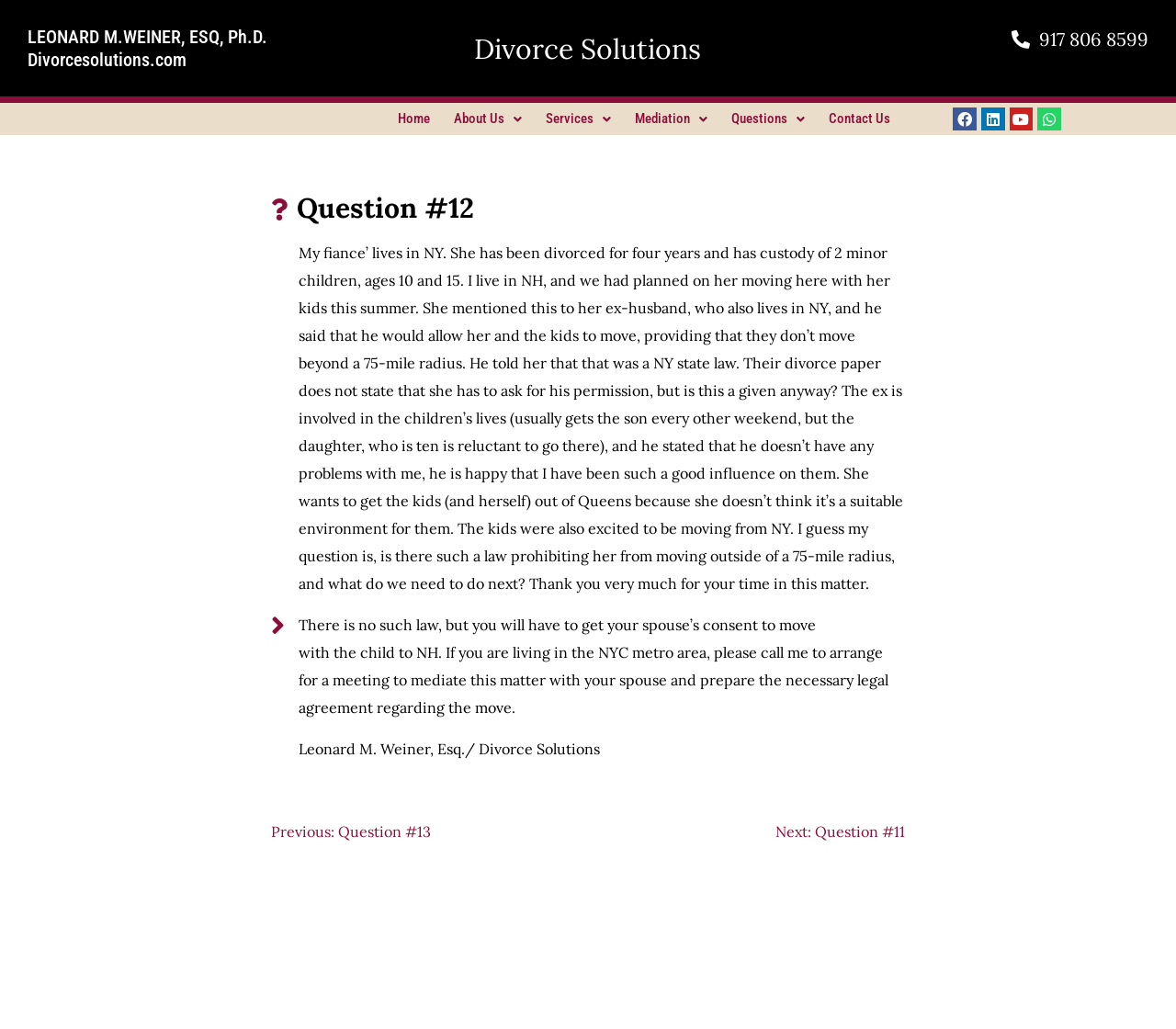Illustrate the webpage thoroughly, mentioning all important details.

This webpage is about Divorce Solutions, with a focus on a specific question related to divorce and child custody. At the top, there are three headings: "LEONARD M.WEINER, ESQ, Ph.D.", "Divorcesolutions.com", and "Divorce Solutions". Below these headings, there is a main section that contains an article with a question and answer.

The question, labeled as "Question #12", is about a person's fiancé who wants to move from New York to New Hampshire with her two minor children, but her ex-husband is claiming that there is a New York state law that prohibits her from moving beyond a 75-mile radius. The question is whether such a law exists and what steps need to be taken next.

The answer to the question is provided below, stating that there is no such law, but the person's spouse's consent is required to move the child to New Hampshire. The answer also provides additional information and an offer to mediate the matter with the spouse.

On the top-right side of the page, there are several links, including "Home", "About Us", "Services", "Mediation", "Questions", and "Contact Us", which are likely navigation links to other sections of the website. There is also a link to "Whatsapp" and a phone number "917 806 8599". At the bottom of the page, there are links to "Previous: Question #13" and "Next: Question #11", which suggest that this is part of a series of questions and answers related to divorce and child custody.